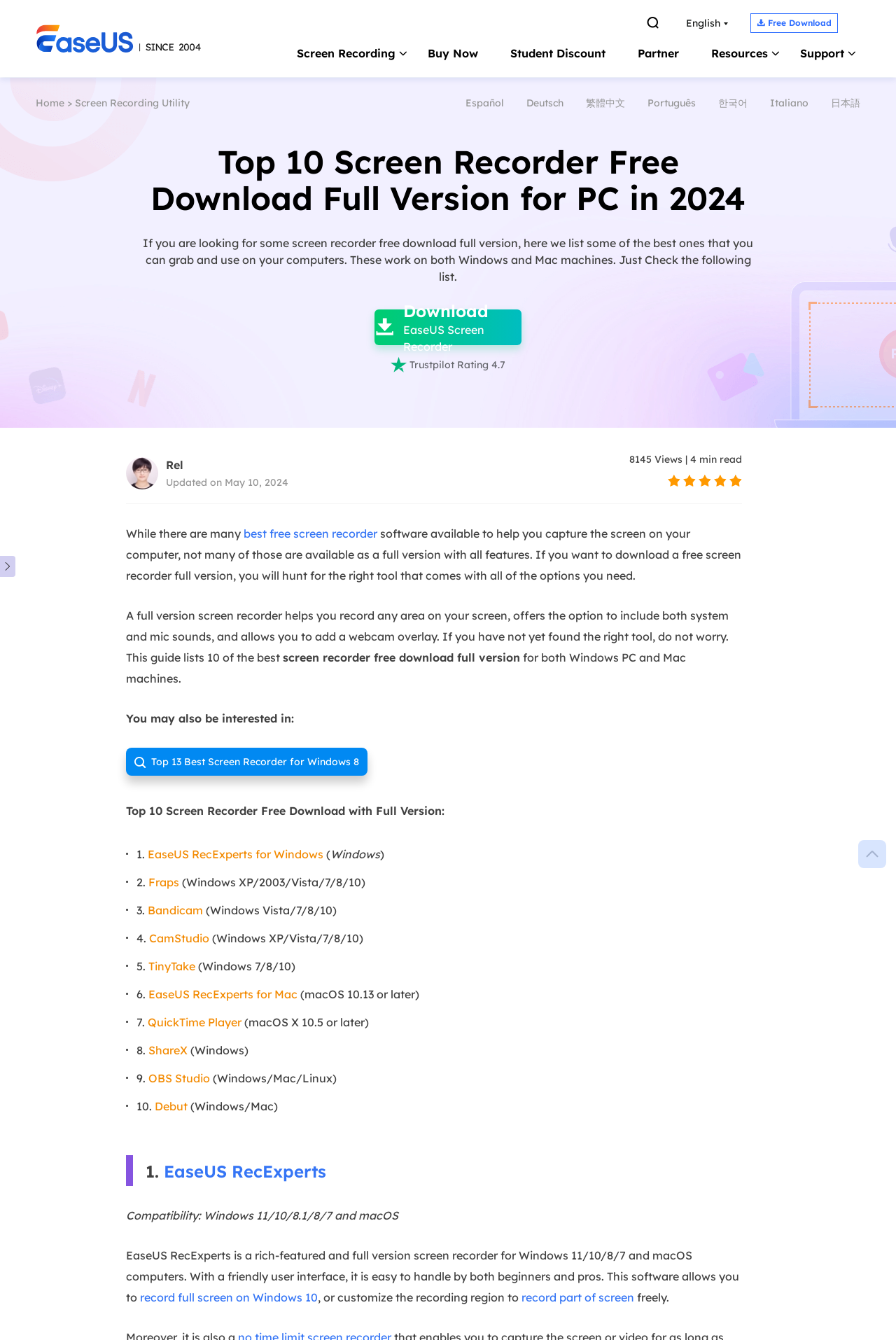Refer to the image and provide an in-depth answer to the question: 
What is the language of the webpage?

Although the webpage has links to other languages such as Español, Deutsch, and others, the default language of the webpage is English, as indicated by the 'English' link at the top of the page.